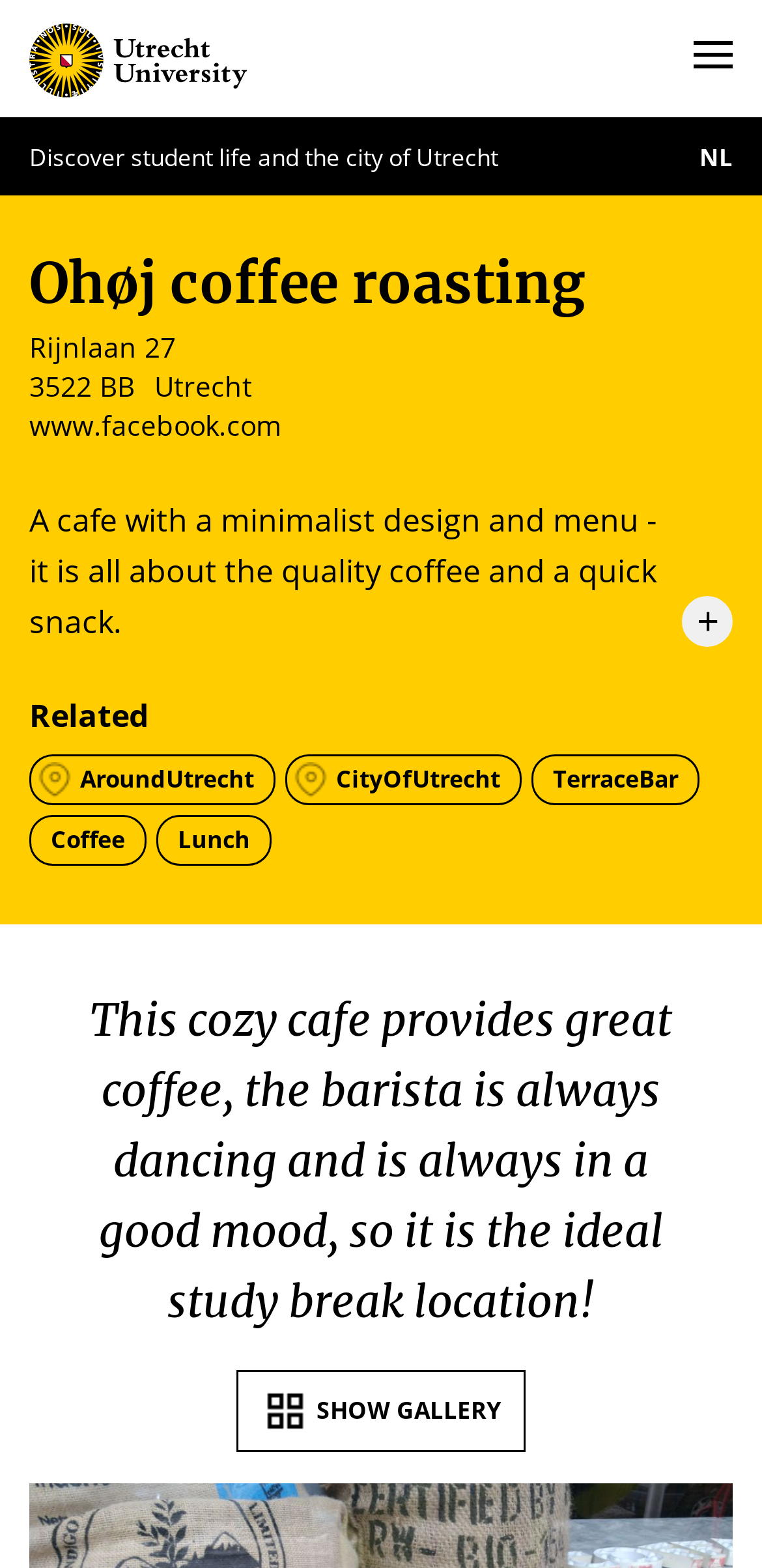Identify and provide the text content of the webpage's primary headline.

Ohøj coffee roasting